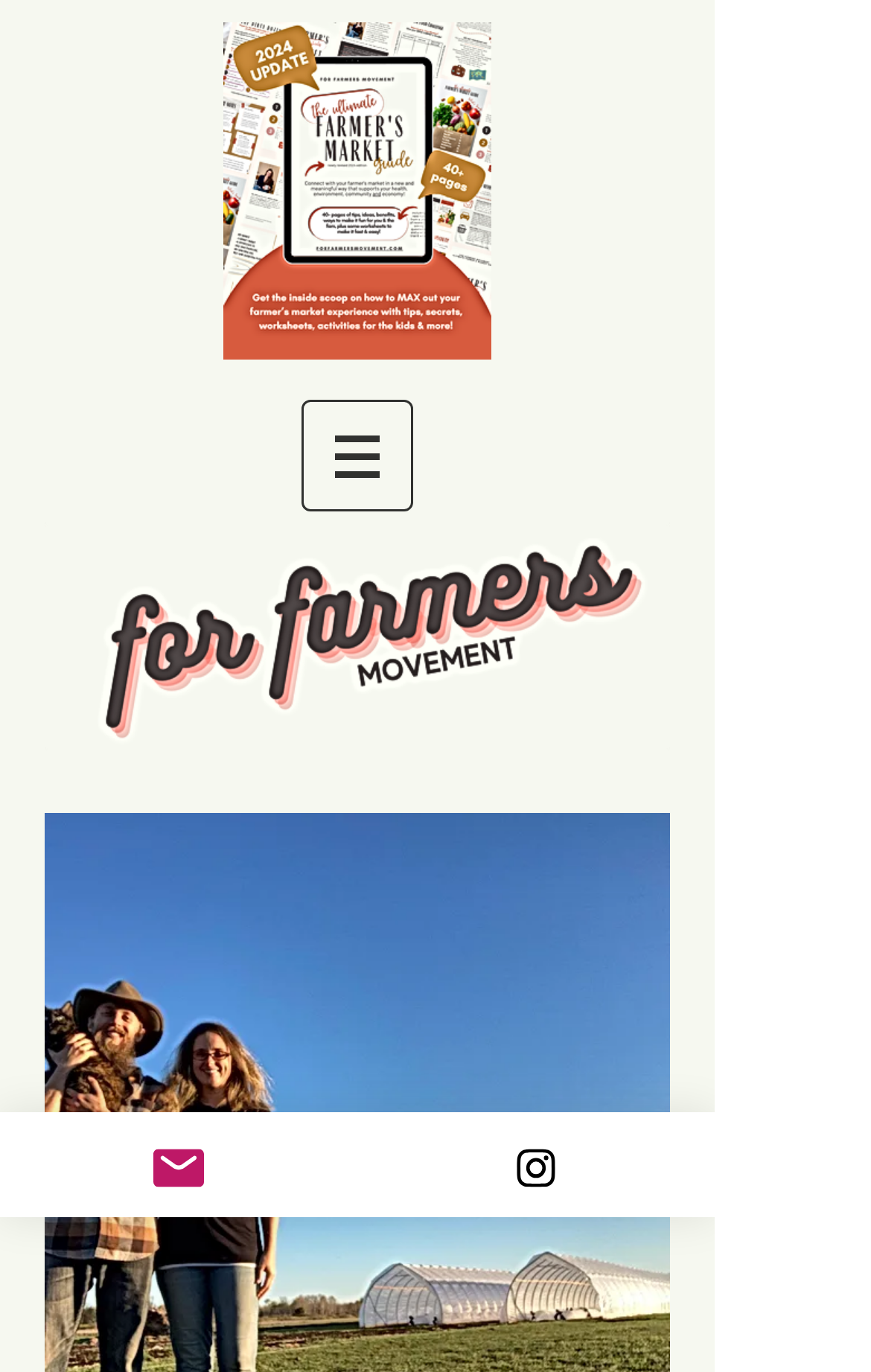Given the element description: "Email", predict the bounding box coordinates of the UI element it refers to, using four float numbers between 0 and 1, i.e., [left, top, right, bottom].

[0.0, 0.811, 0.41, 0.887]